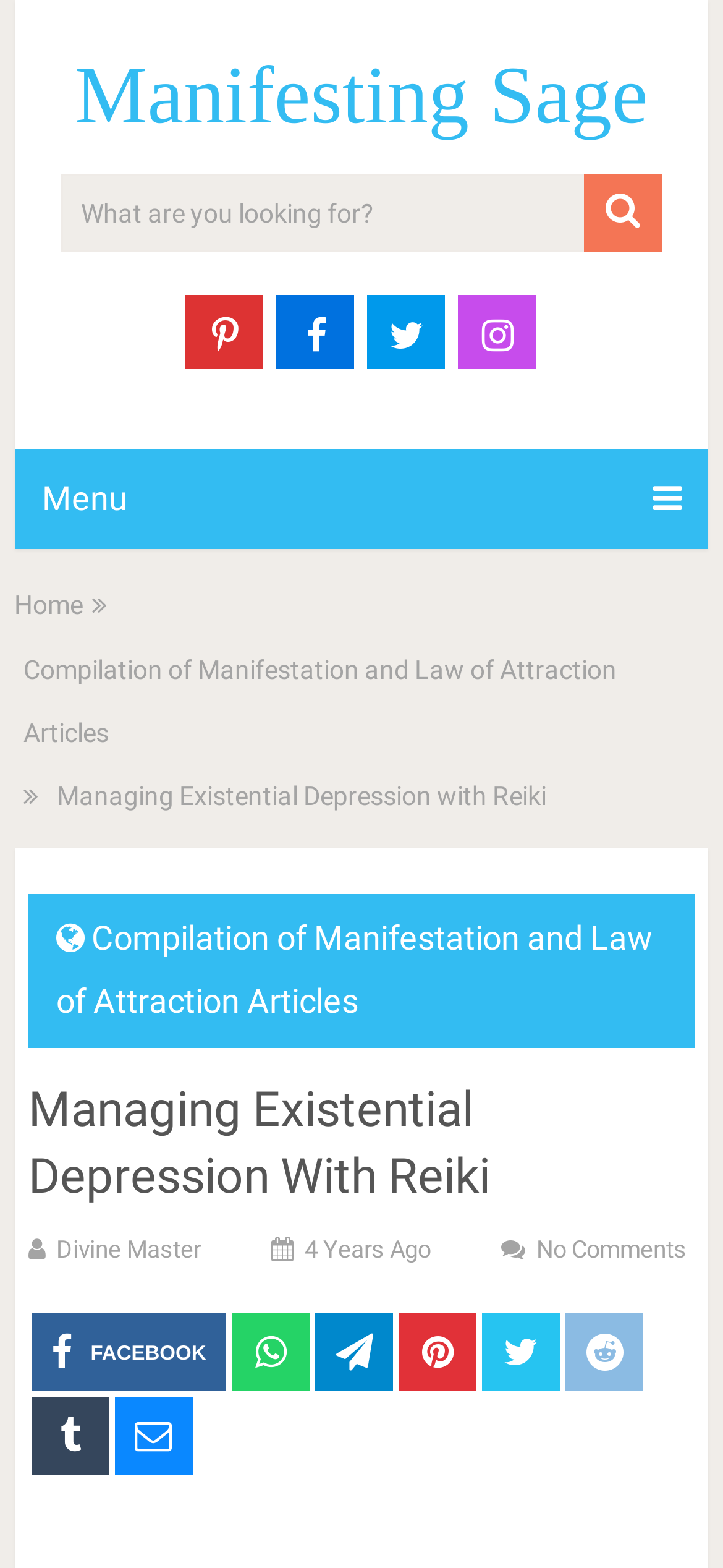Generate a thorough caption that explains the contents of the webpage.

The webpage is about managing existential depression with Reiki, as indicated by the title "Managing Existential Depression with Reiki - Manifesting Sage" at the top of the page. Below the title, there is a search box with a button on the right side, allowing users to search for specific content.

On the top-right corner, there are several social media links, including Facebook, represented by icons. Below these icons, there is a menu link with a dropdown arrow, which likely contains more navigation options.

The main content of the page is divided into sections. The first section has a heading "Managing Existential Depression With Reiki" and contains a link to an article compilation about manifestation and law of attraction. There is also a link to a "Divine Master" page and a timestamp indicating that the content was posted 4 years ago. Additionally, there is a "No Comments" link, suggesting that users can leave comments on the page.

The page has a total of 7 social media links at the bottom, including Facebook, Instagram, and Twitter, represented by their respective icons. Overall, the webpage appears to be a blog or article page focused on Reiki and existential depression, with navigation options and social media links.